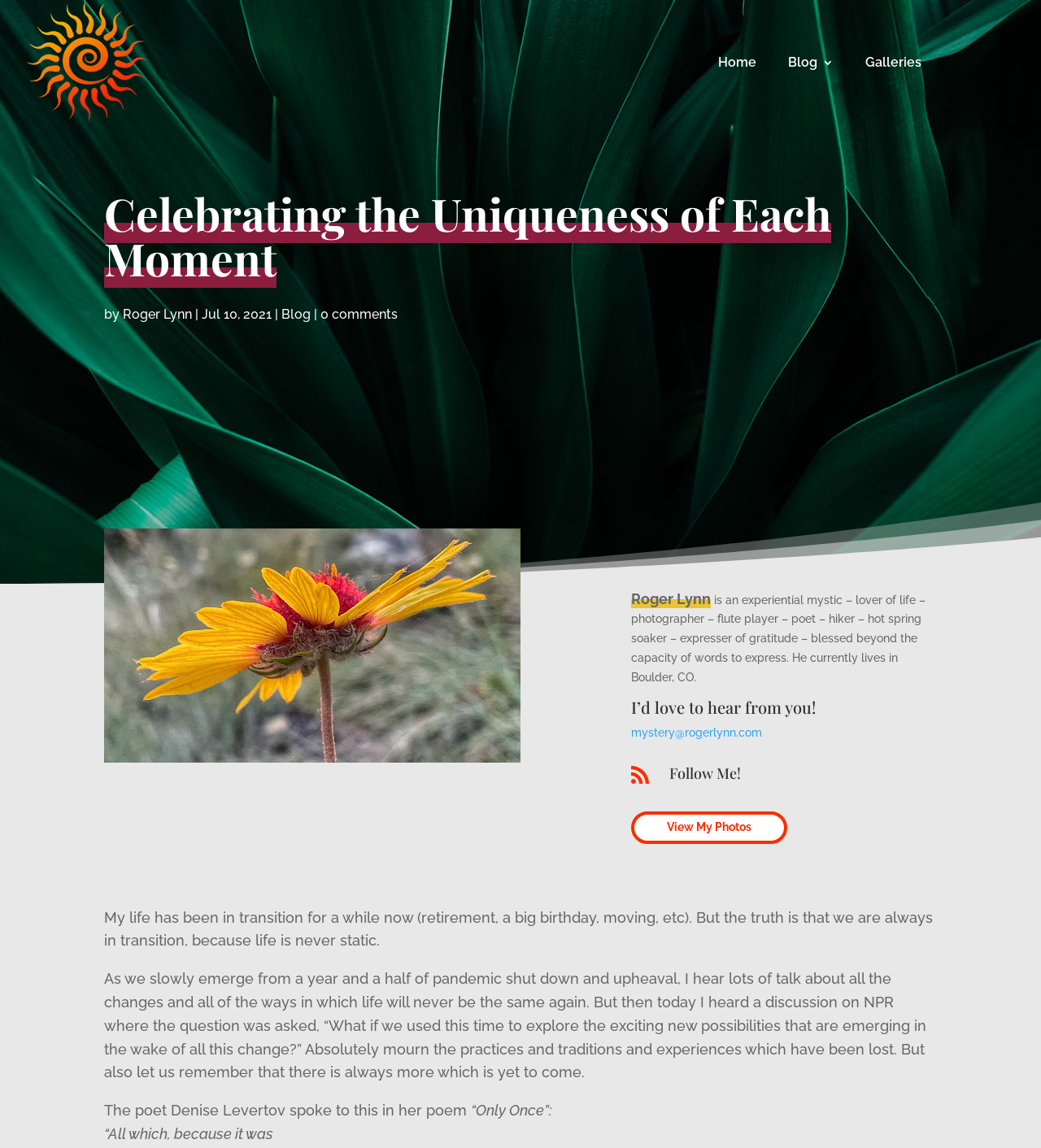Analyze the image and give a detailed response to the question:
What is the author's current location?

The author's current location can be determined by reading the text 'He currently lives in Boulder, CO.' which provides the author's location.